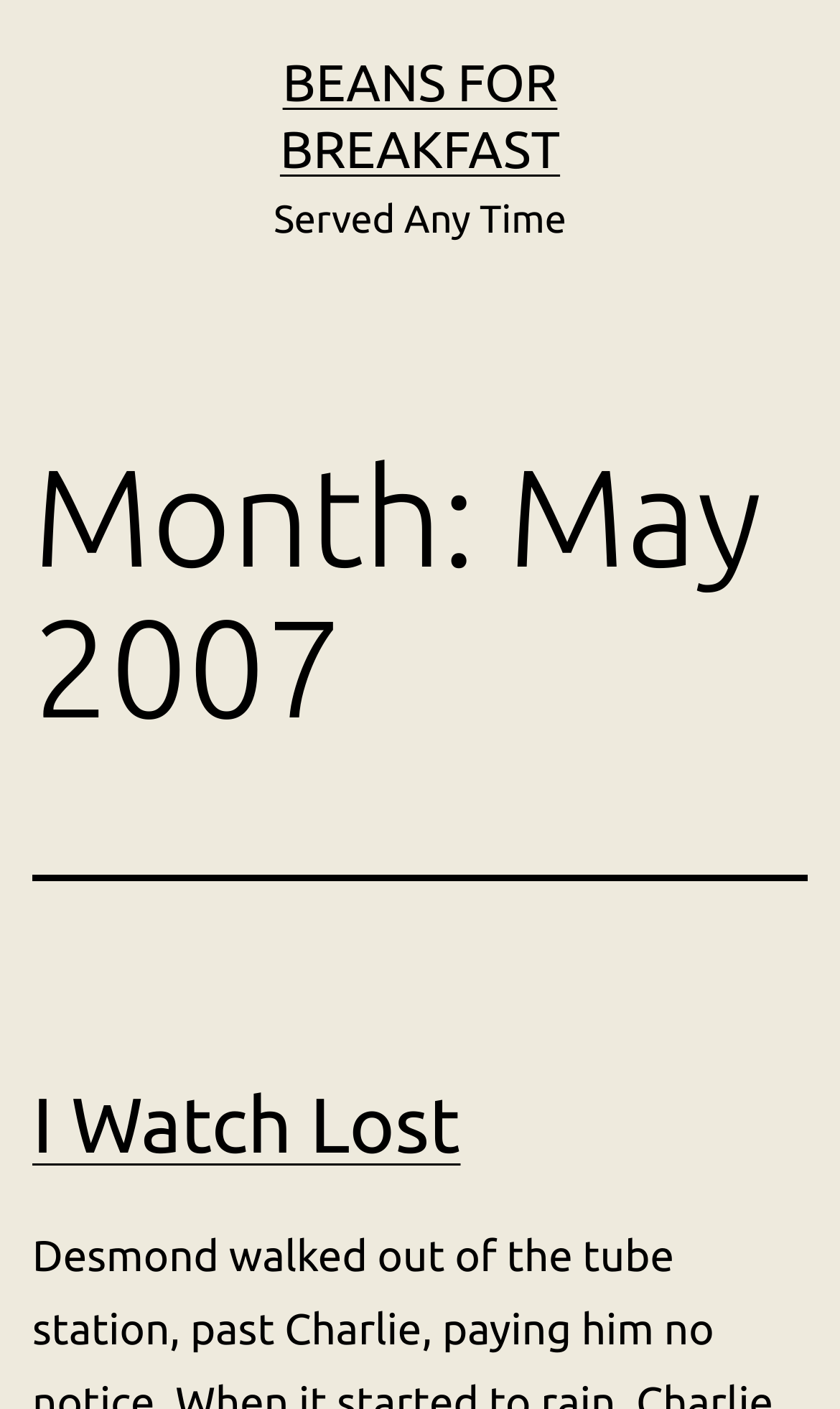Please reply to the following question with a single word or a short phrase:
What is the month of the blog post?

May 2007